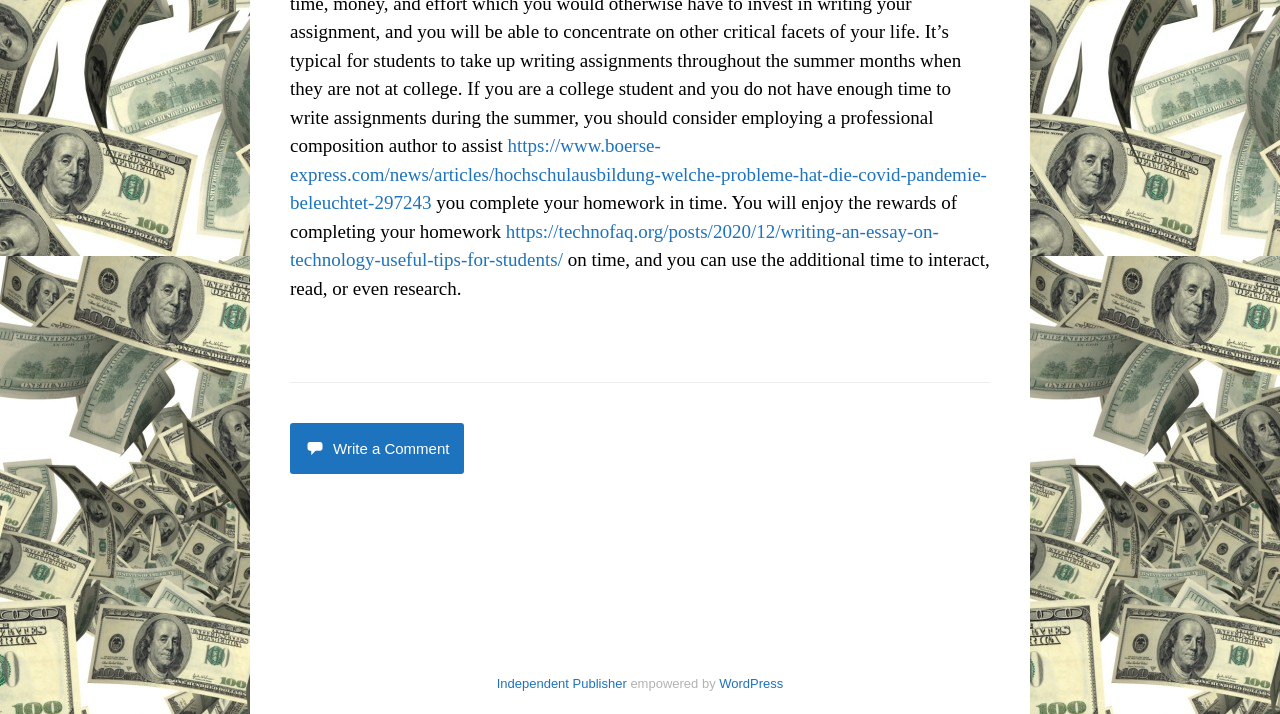Provide the bounding box coordinates of the UI element this sentence describes: "Independent Publisher".

[0.388, 0.947, 0.49, 0.968]